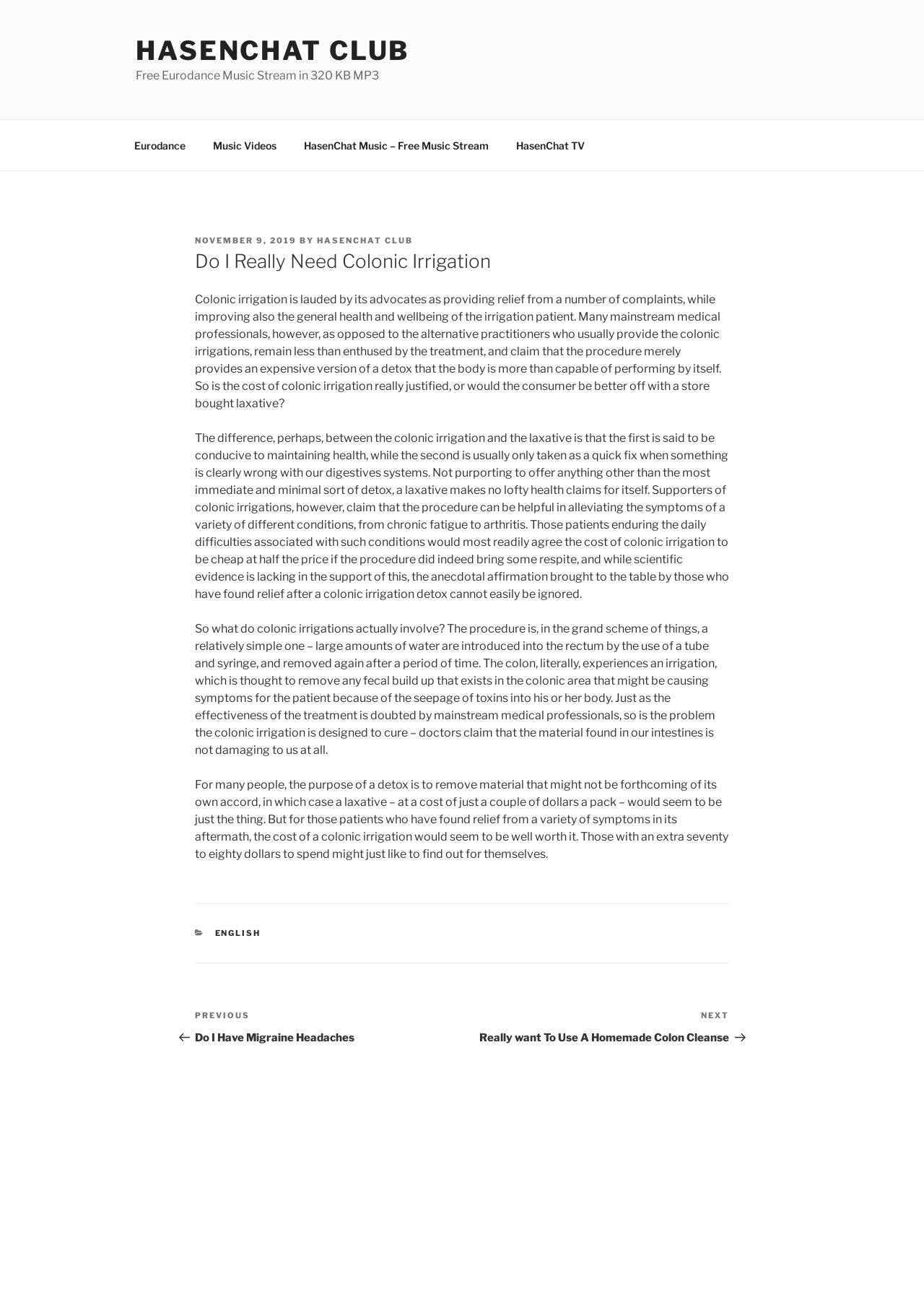What is the topic of the article?
Please answer the question with a single word or phrase, referencing the image.

Colonic irrigation